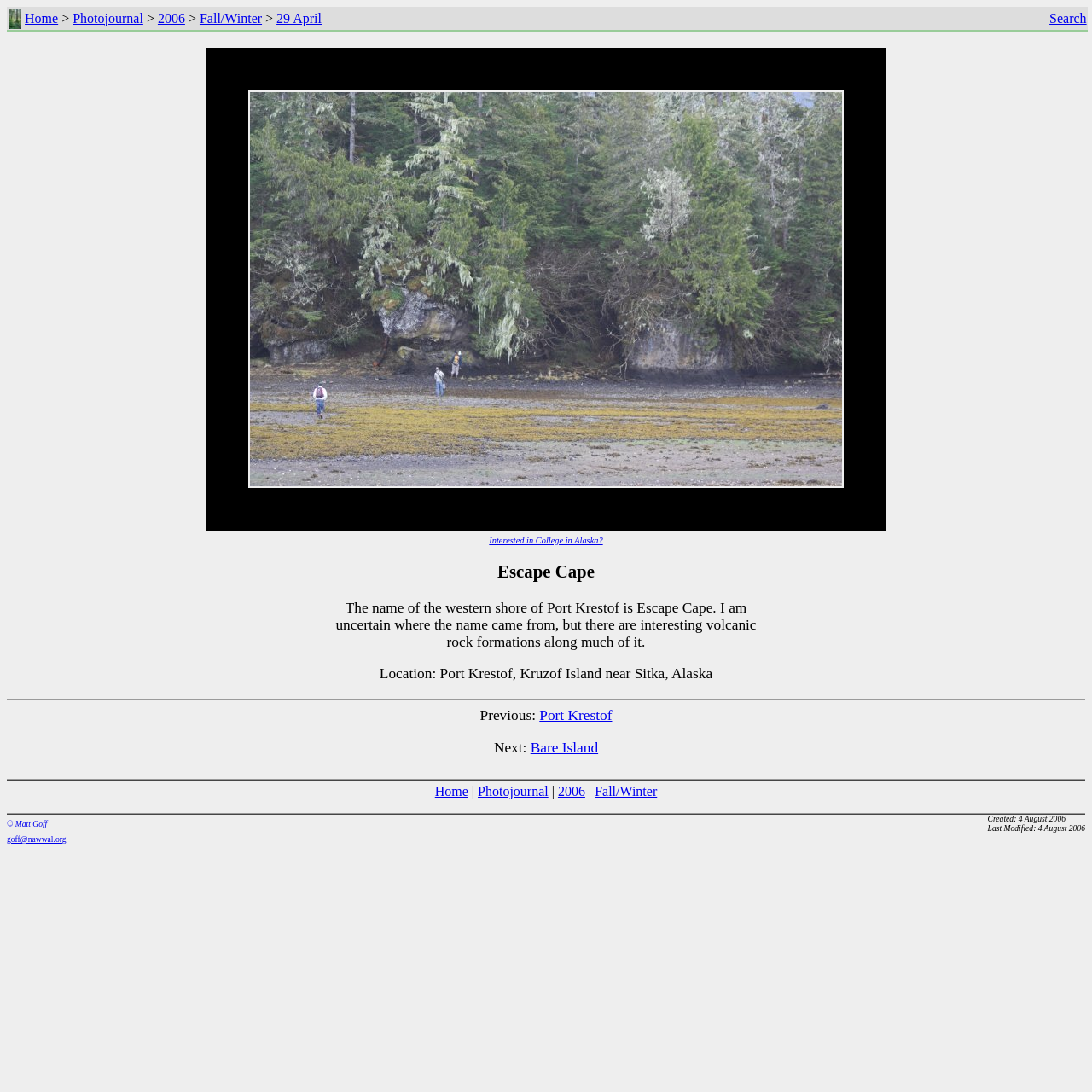Give the bounding box coordinates for the element described as: "Terms & Conditions".

None